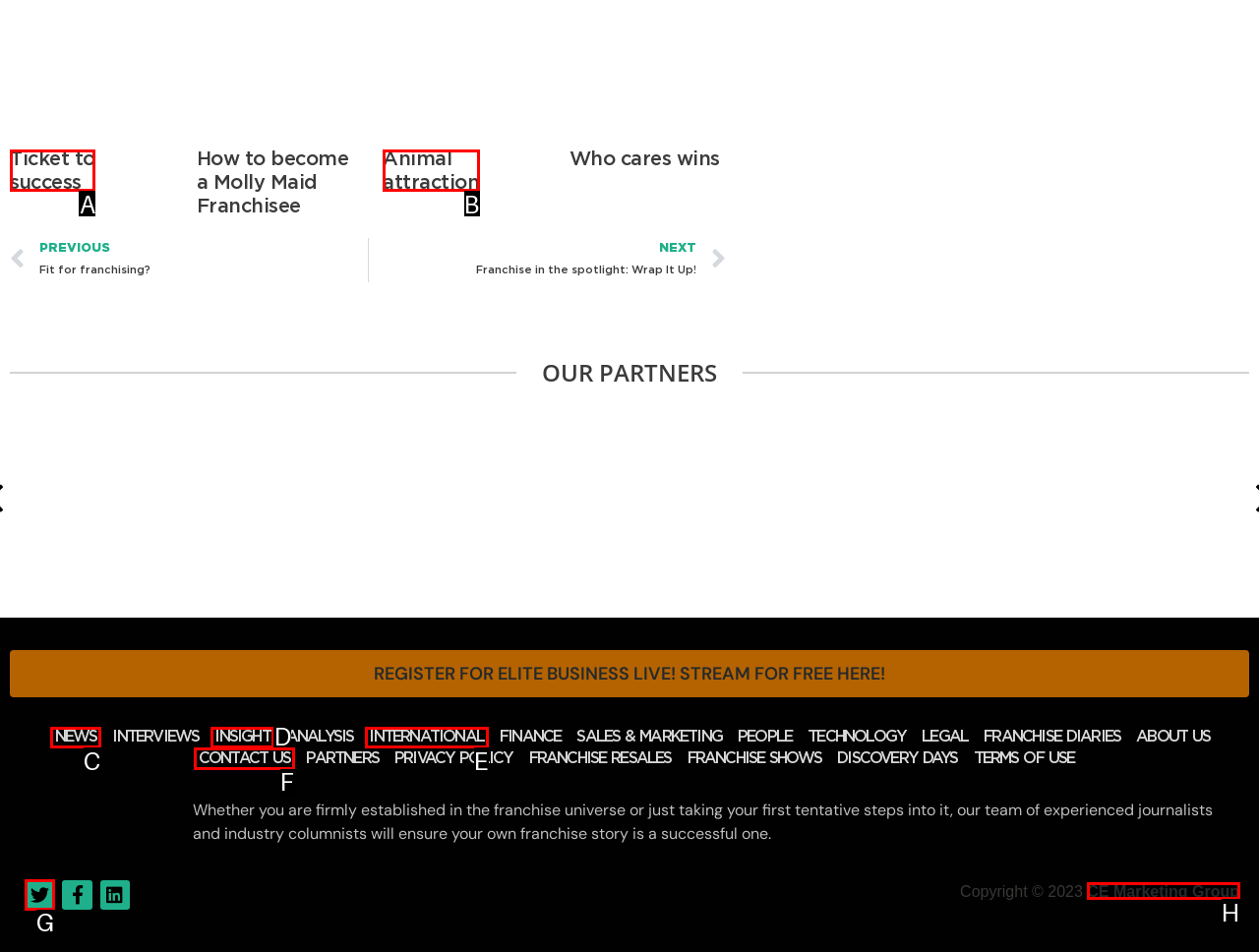Determine the letter of the UI element that you need to click to perform the task: Follow Elite Business on Twitter.
Provide your answer with the appropriate option's letter.

G